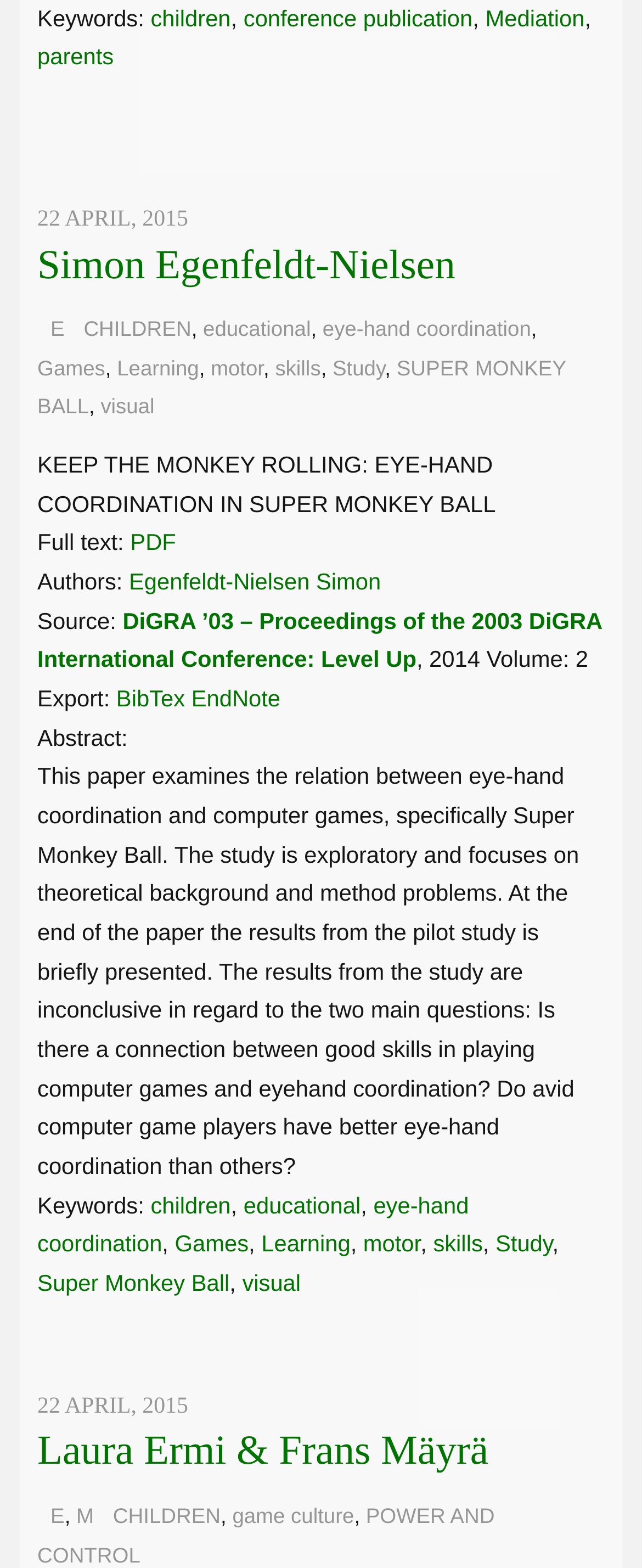Provide the bounding box coordinates for the area that should be clicked to complete the instruction: "View the PDF".

[0.203, 0.338, 0.274, 0.354]